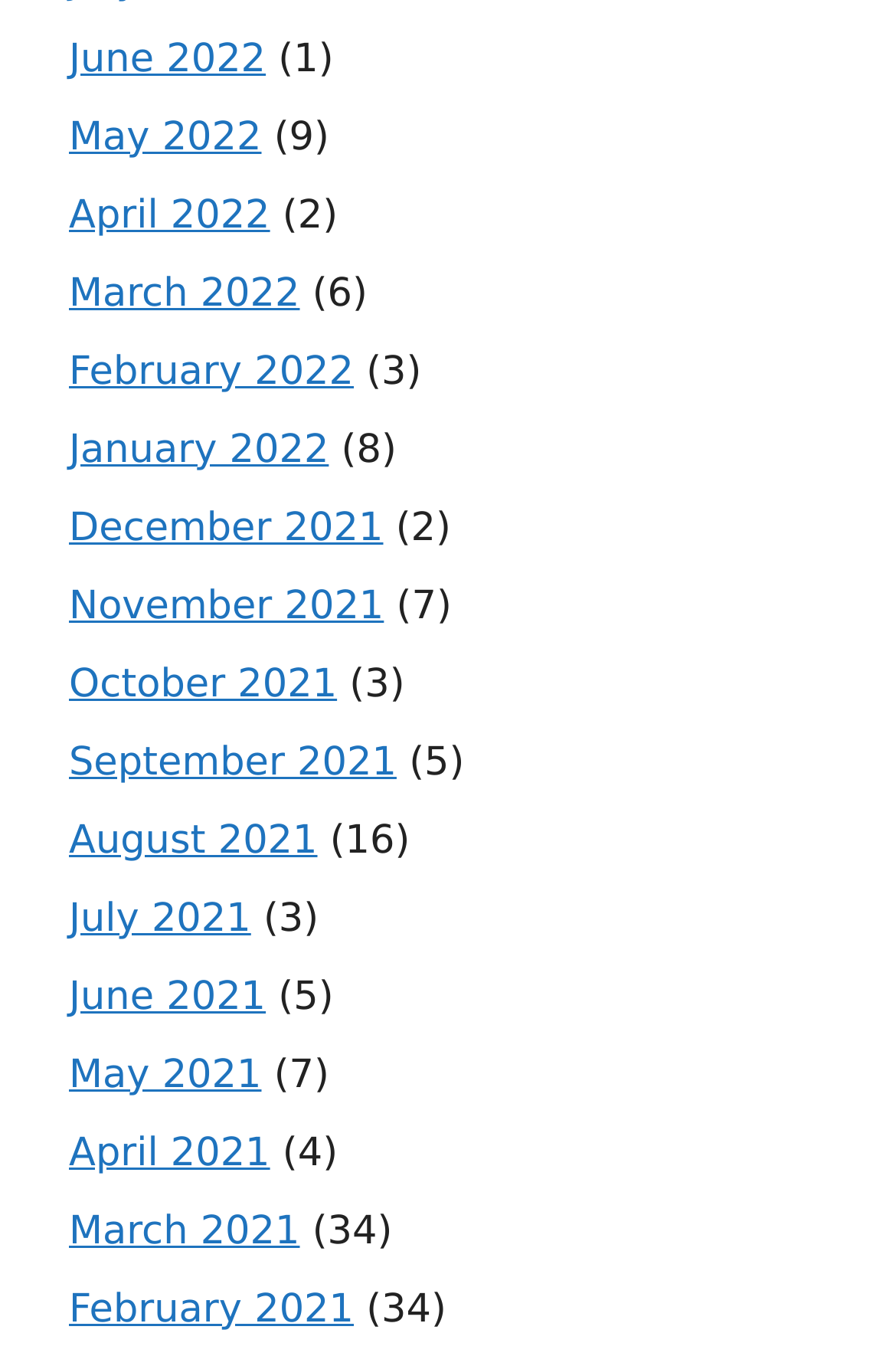Use the details in the image to answer the question thoroughly: 
What is the earliest month listed?

I looked at the links on the webpage and found that 'February 2021' is the earliest month listed, as it has the smallest y-coordinate value in its bounding box.